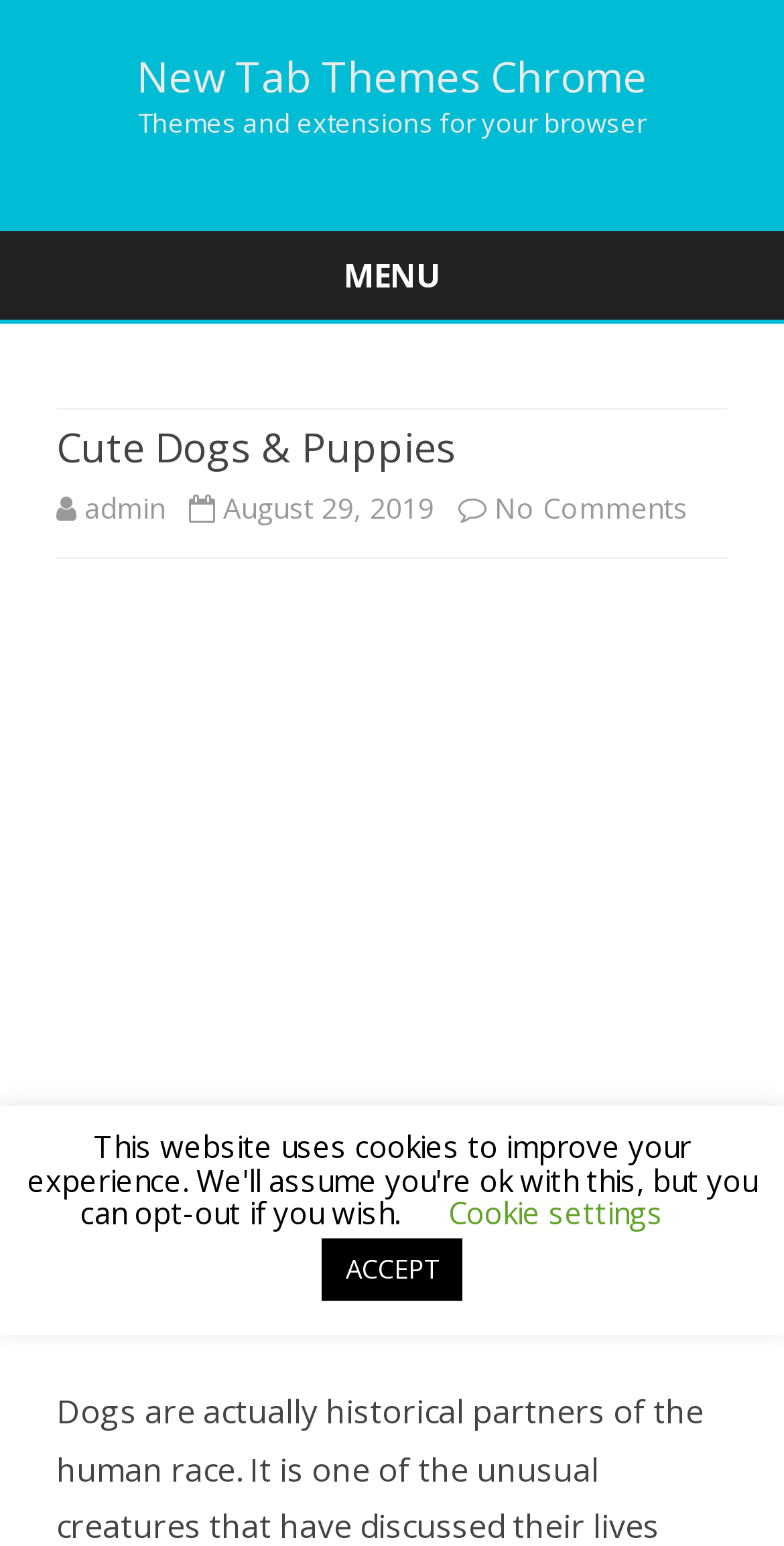Identify the bounding box of the HTML element described here: "admin". Provide the coordinates as four float numbers between 0 and 1: [left, top, right, bottom].

[0.108, 0.316, 0.21, 0.341]